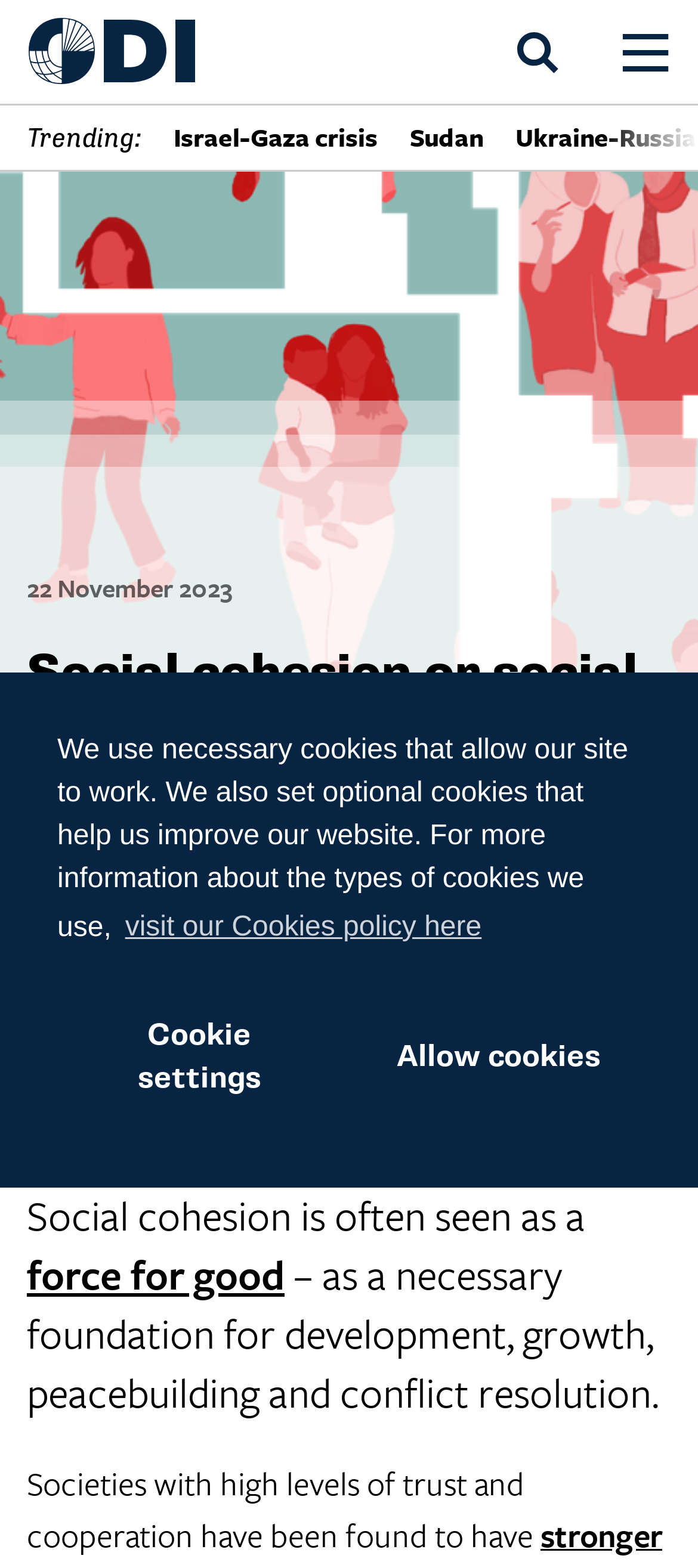Please provide a one-word or phrase answer to the question: 
What is the credit for the image on the page?

Tim Harcourt-Powell